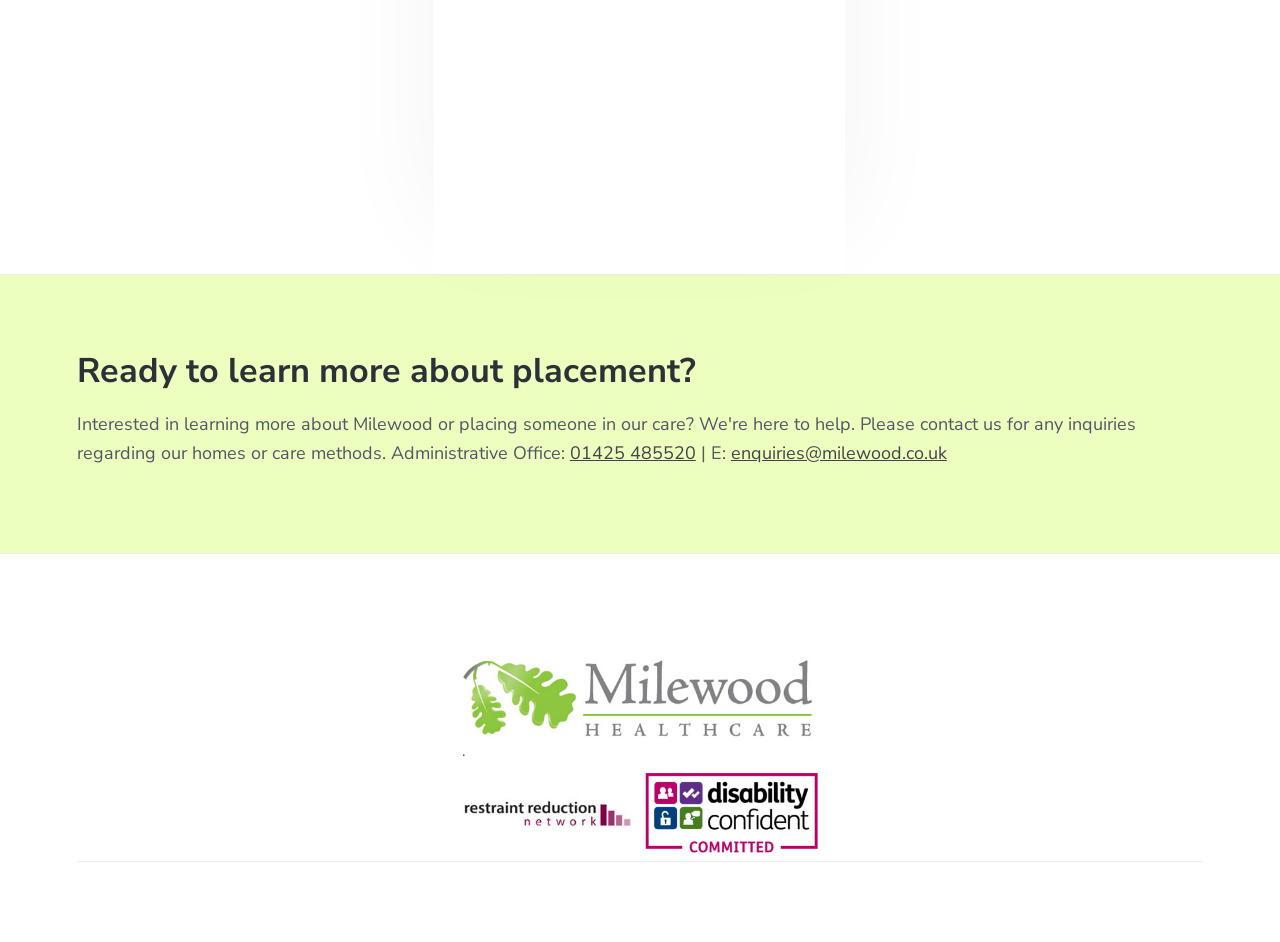Given the element description: "'HF' Dancing Holidays", predict the bounding box coordinates of the UI element it refers to, using four float numbers between 0 and 1, i.e., [left, top, right, bottom].

None